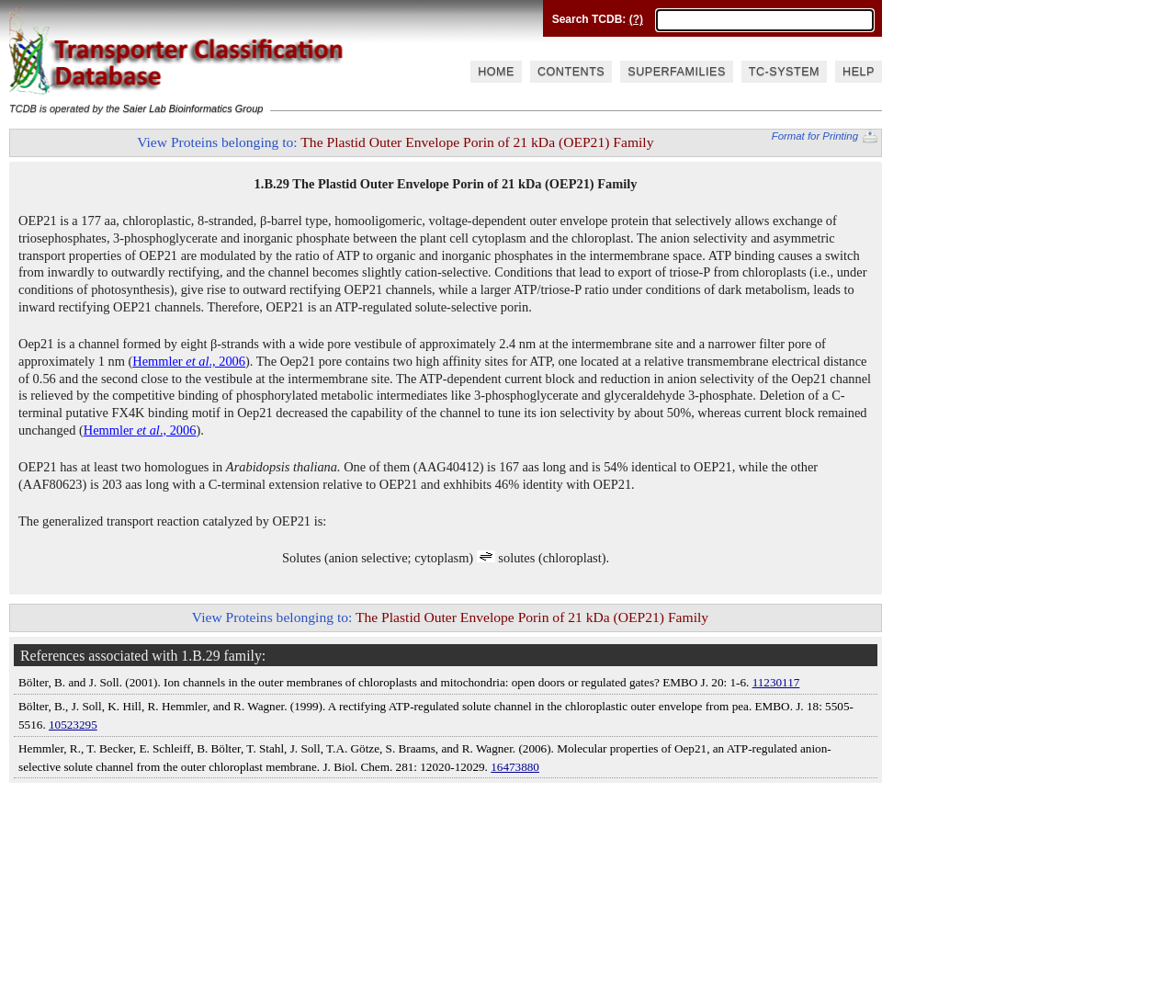Provide the bounding box coordinates of the HTML element described by the text: "Saier Lab. Group". The coordinates should be in the format [left, top, right, bottom] with values between 0 and 1.

[0.338, 0.021, 0.393, 0.031]